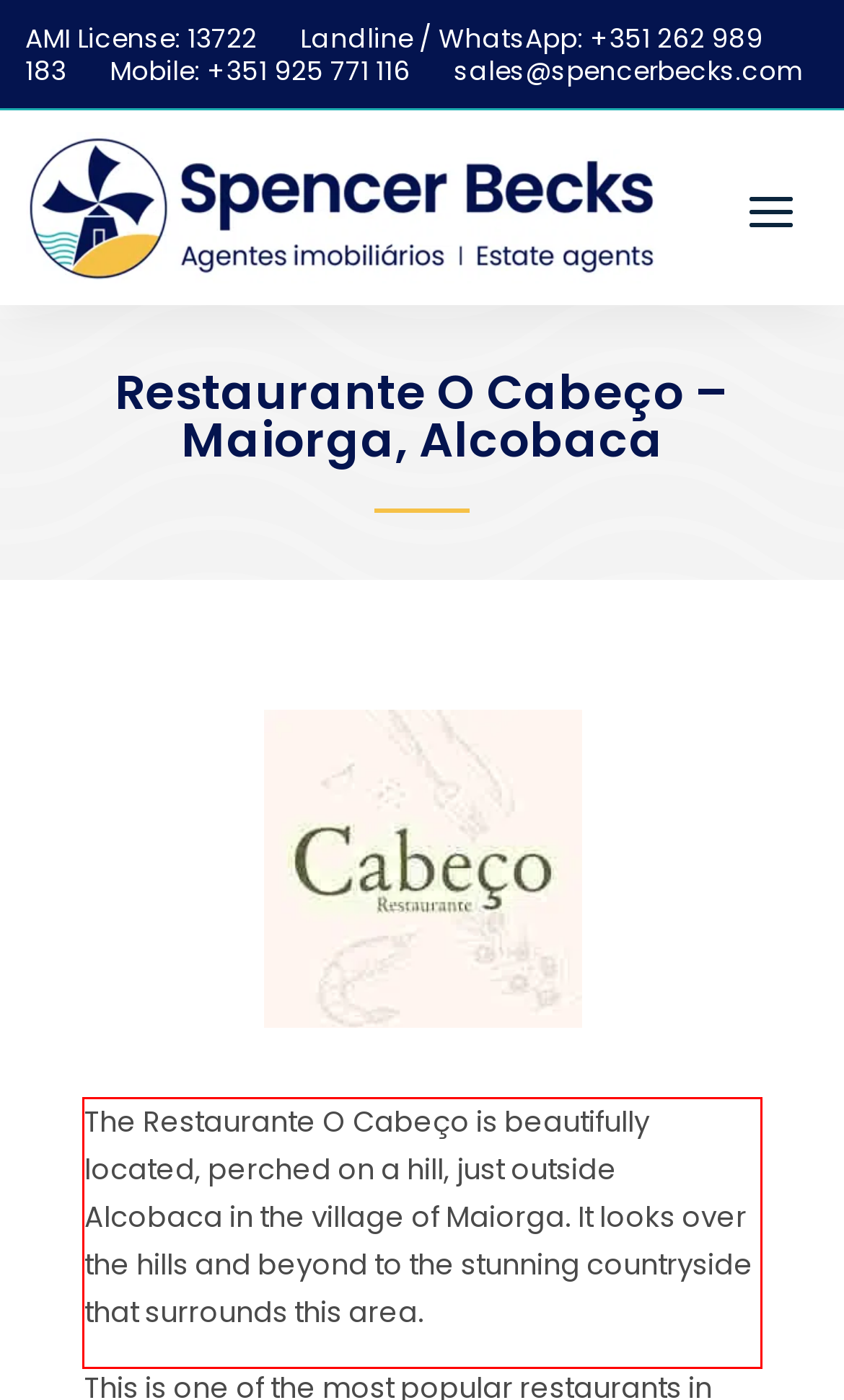Review the webpage screenshot provided, and perform OCR to extract the text from the red bounding box.

The Restaurante O Cabeço is beautifully located, perched on a hill, just outside Alcobaca in the village of Maiorga. It looks over the hills and beyond to the stunning countryside that surrounds this area.